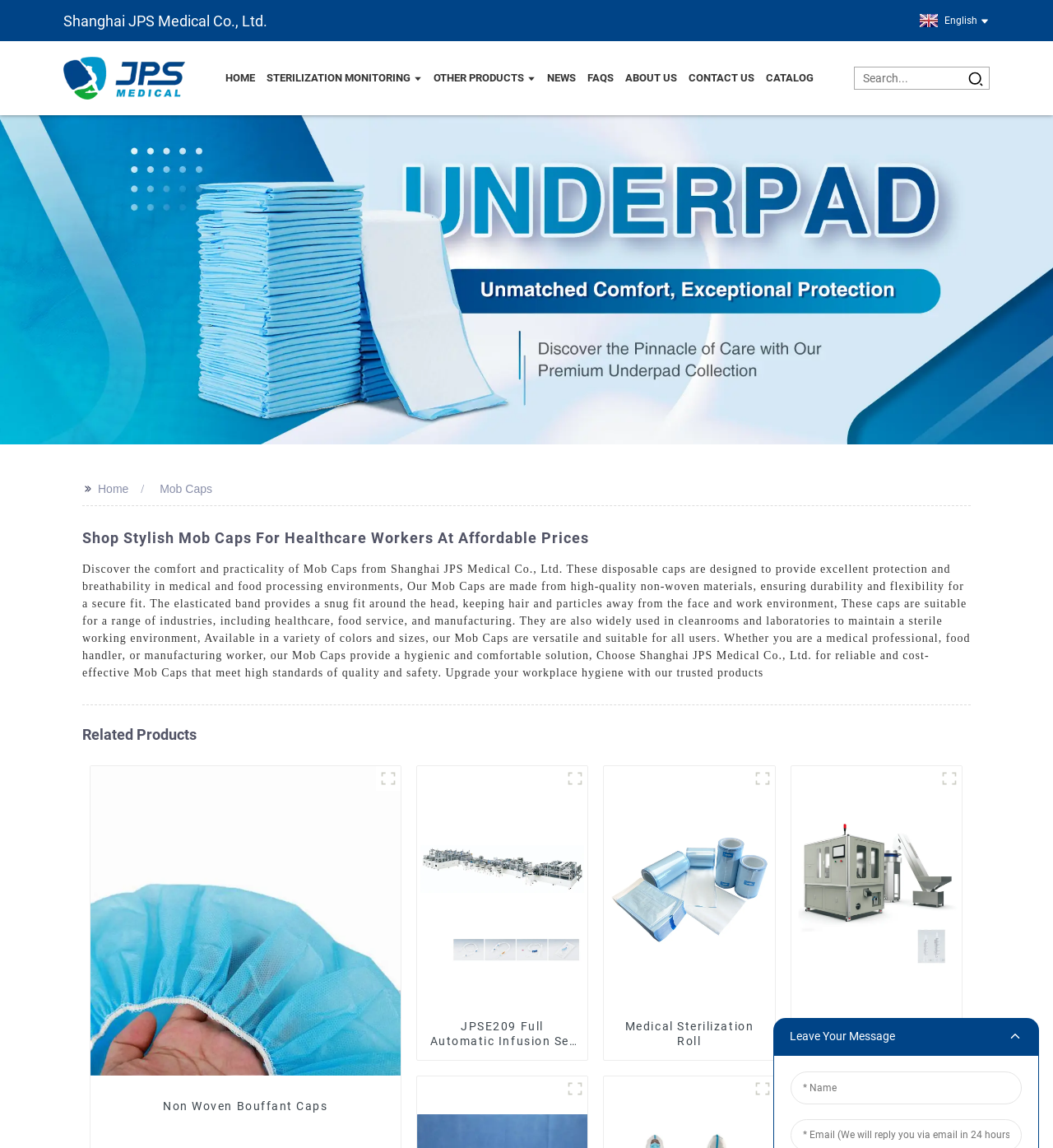Identify the bounding box coordinates of the clickable region necessary to fulfill the following instruction: "donate to Family Resource Center". The bounding box coordinates should be four float numbers between 0 and 1, i.e., [left, top, right, bottom].

None